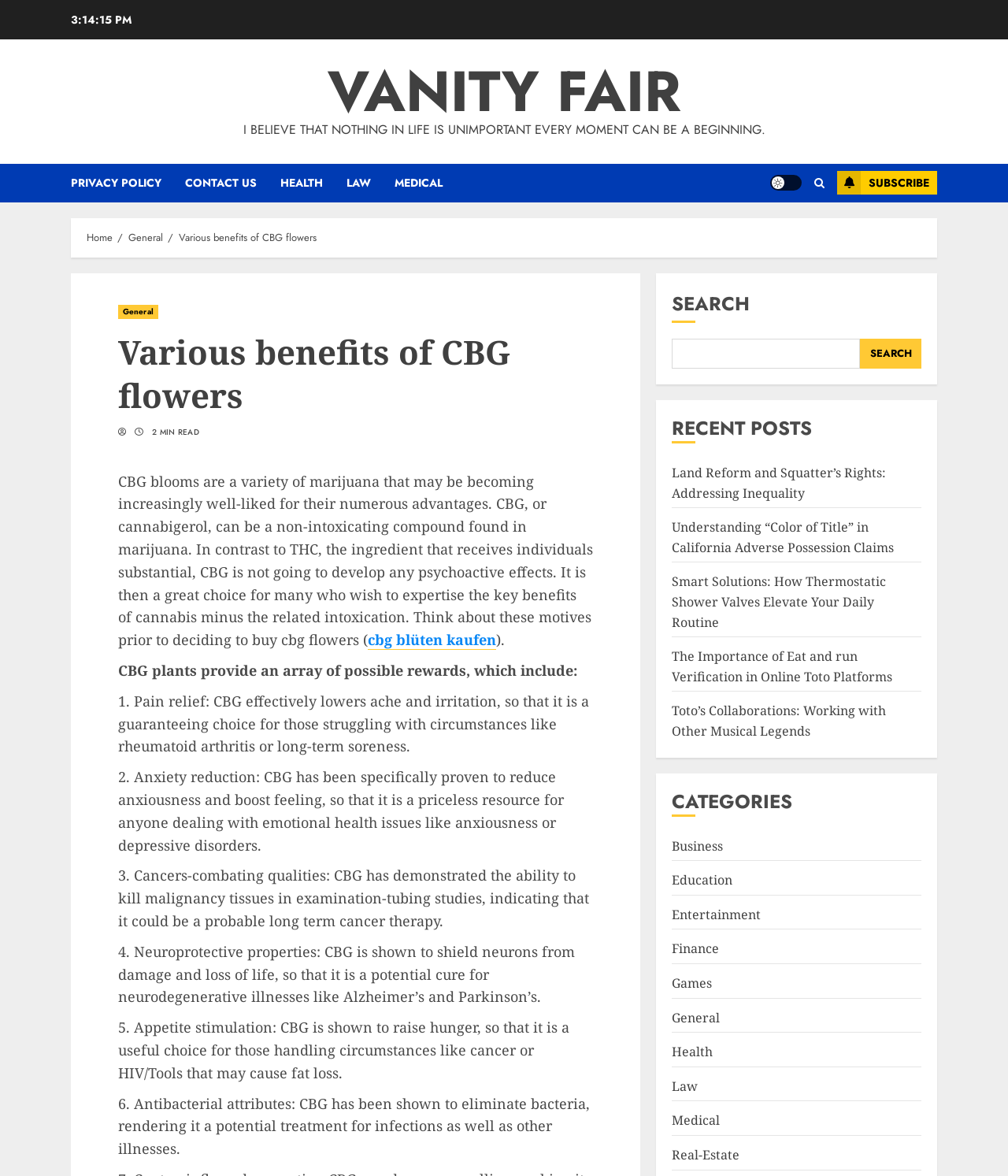Answer succinctly with a single word or phrase:
How many benefits of CBG flowers are mentioned in the article?

6